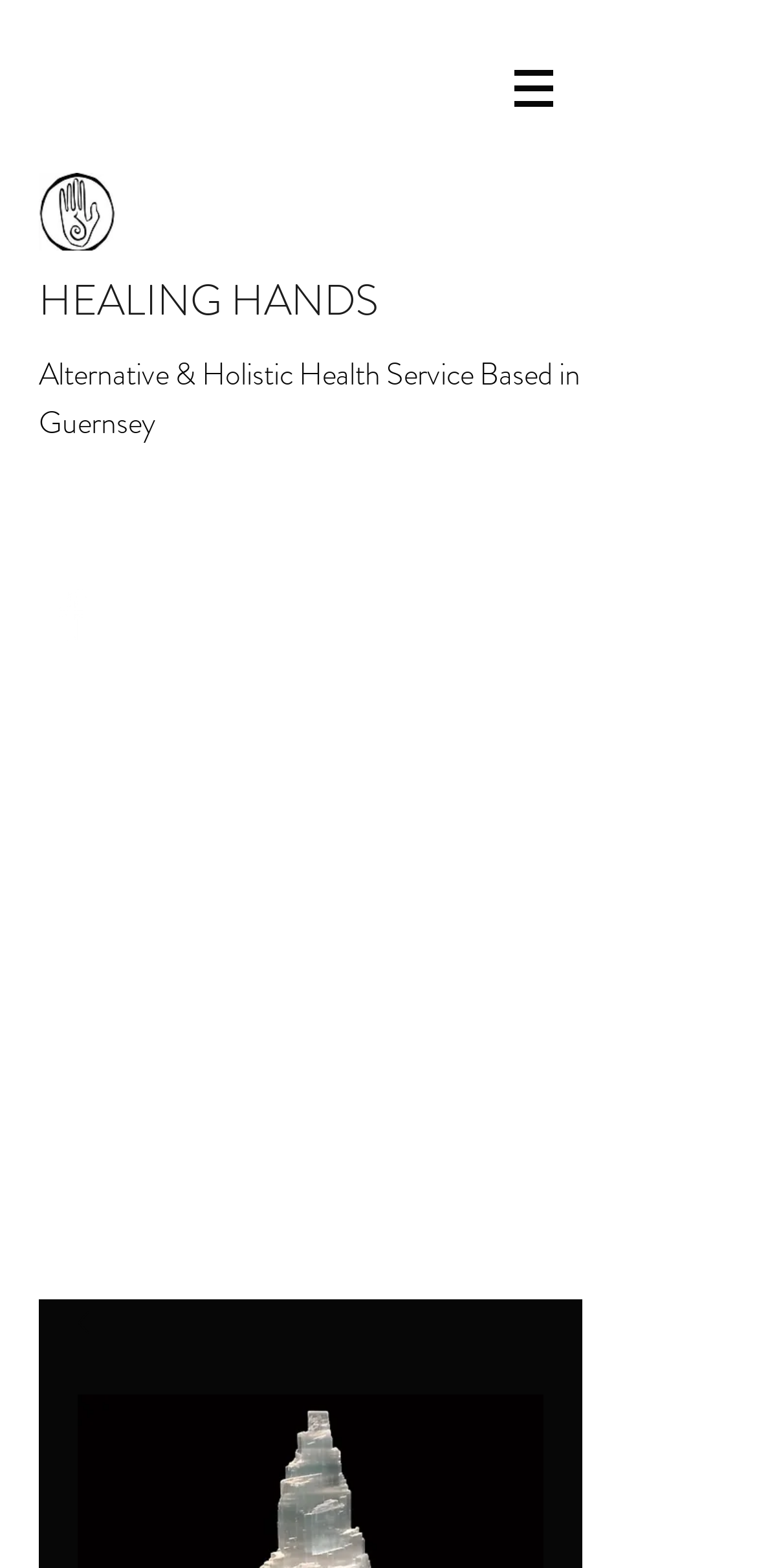What is the name of the health service?
From the details in the image, answer the question comprehensively.

I found the answer by looking at the StaticText element with the text 'HEALING HANDS' at coordinates [0.051, 0.172, 0.5, 0.211]. This text is likely to be the name of the health service.